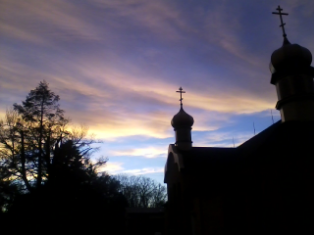Give a one-word or one-phrase response to the question:
Is the monastery located in a urban area?

No